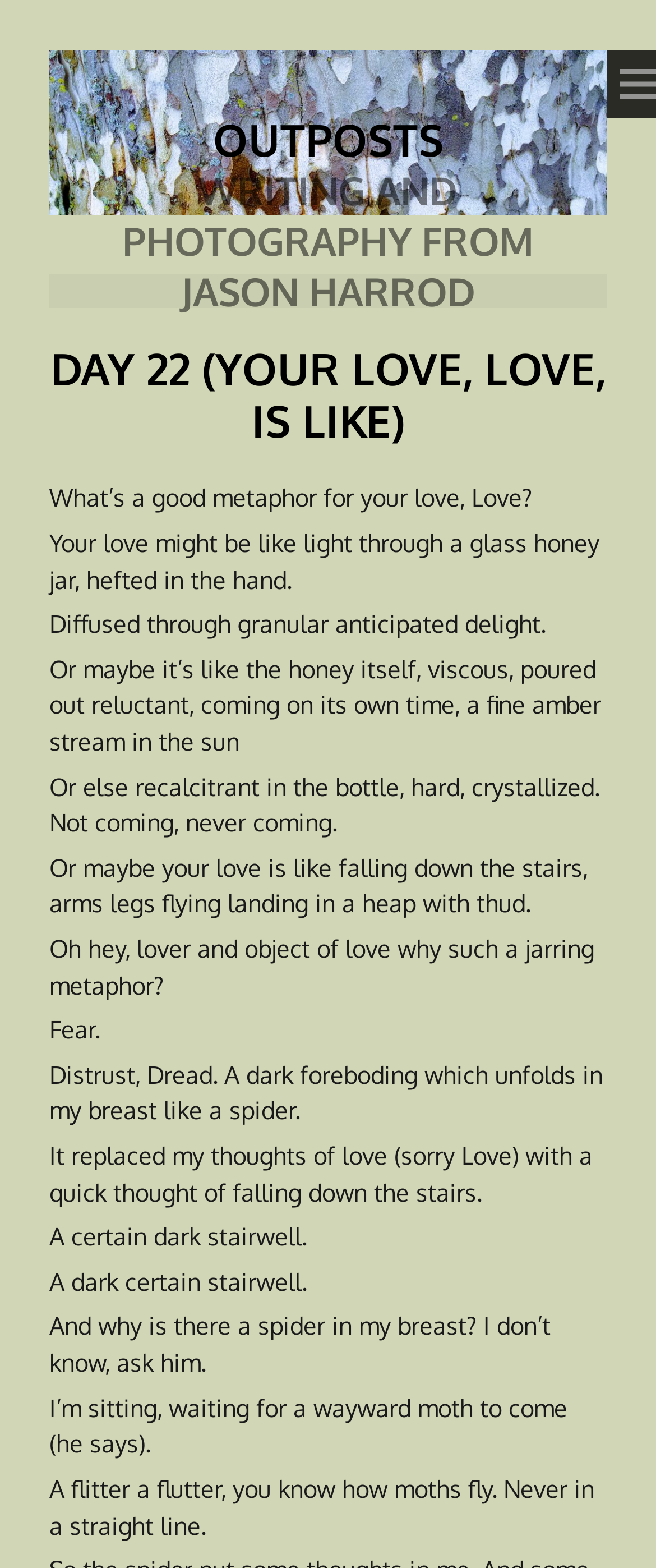Find the bounding box coordinates for the HTML element described in this sentence: "parent_node: OUTPOSTS". Provide the coordinates as four float numbers between 0 and 1, in the format [left, top, right, bottom].

[0.075, 0.121, 0.925, 0.14]